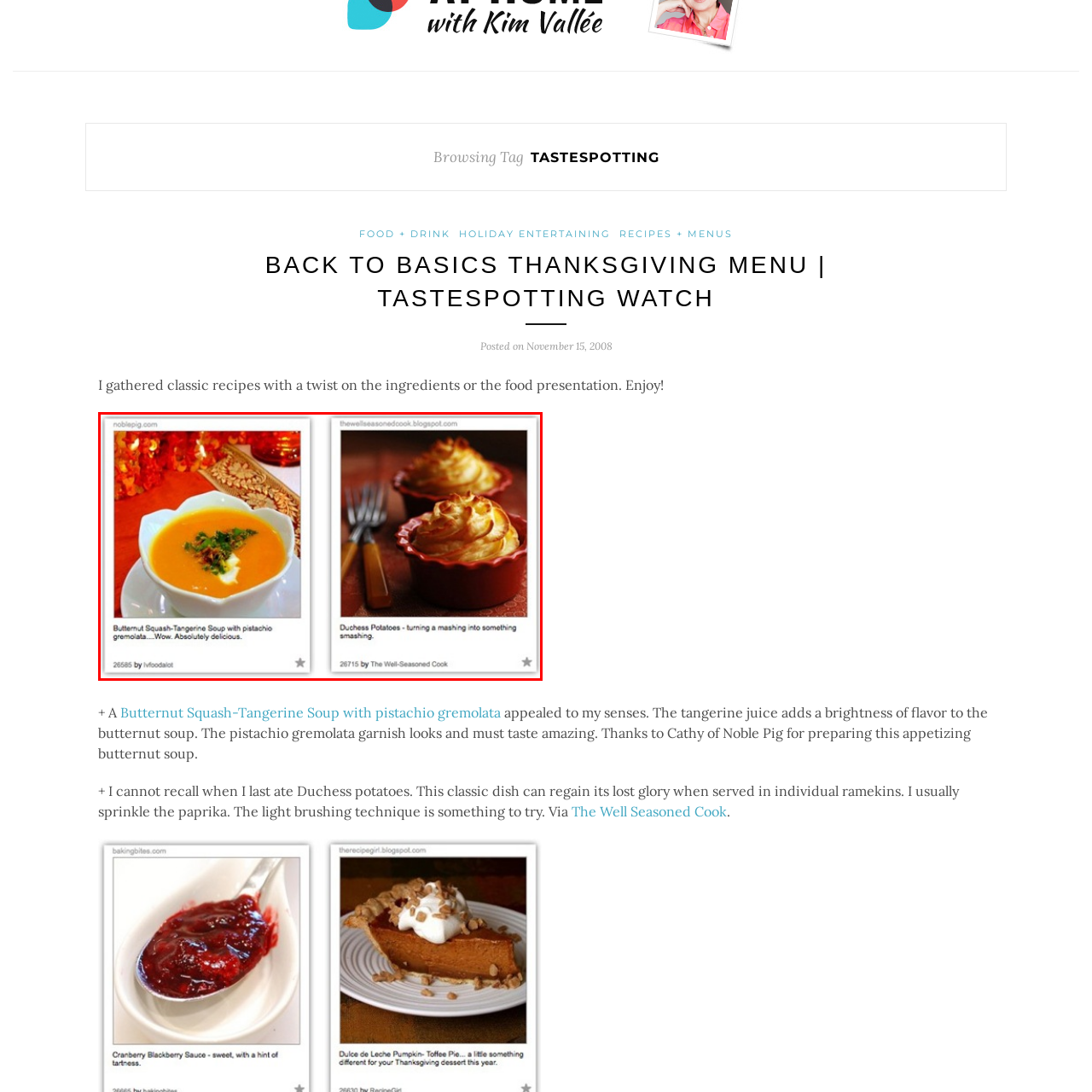Draft a detailed caption for the image located inside the red outline.

The image features a vibrant bowl of Butternut Squash-Tangerine Soup, richly colored in a deep orange hue, garnished with a sprinkling of green pistachio gremolata on top. The creamy texture of the soup complements the vivid plating, with a swirl of flavorful goodness that suggests a harmonious blend of sweet tangerine and savory butternut squash. Surrounding the bowl is a beautifully decorated table, suggesting a warm and inviting atmosphere, perfect for a cozy meal. This dish is highlighted as "Absolutely delicious," promising a delightful tasting experience. Beside the soup, there are also Duchess Potatoes presented in elegant ramekins, showcasing an appealing, golden-brown crown that hints at a soft, fluffy interior. This combination captures the essence of comfort food, impressively styled for both taste and presentation.